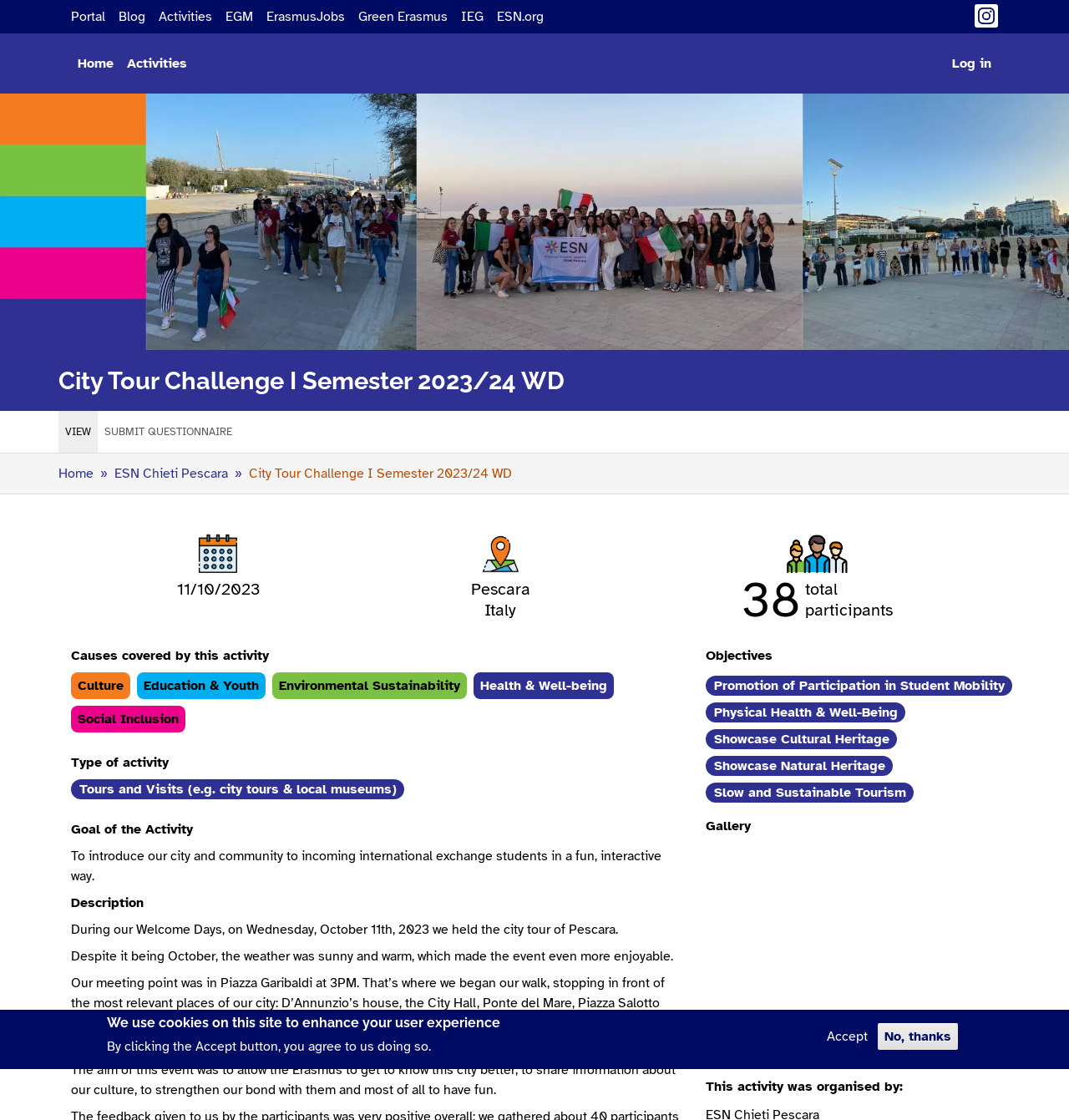Please respond to the question using a single word or phrase:
What is the goal of the City Tour Challenge?

To introduce the city and community to incoming international exchange students